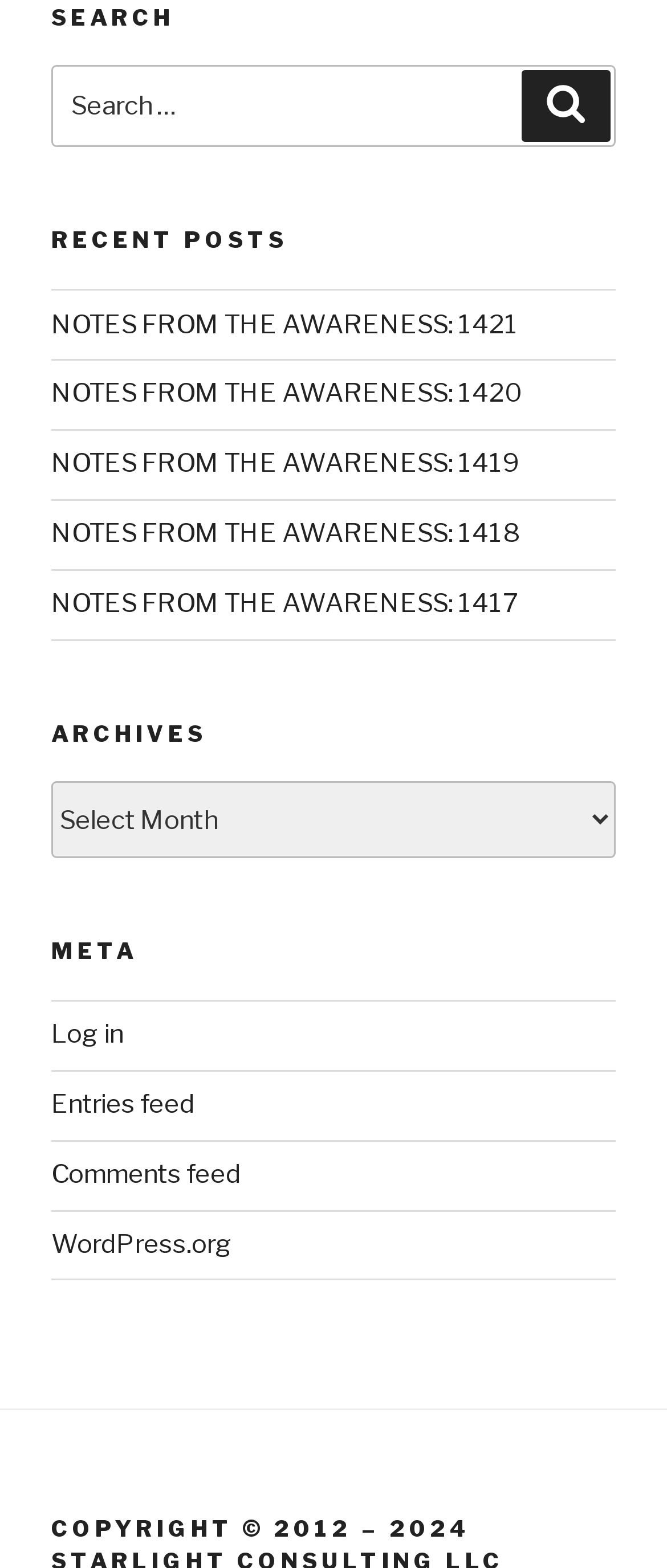Answer the following query concisely with a single word or phrase:
How many links are under the 'META' section?

4